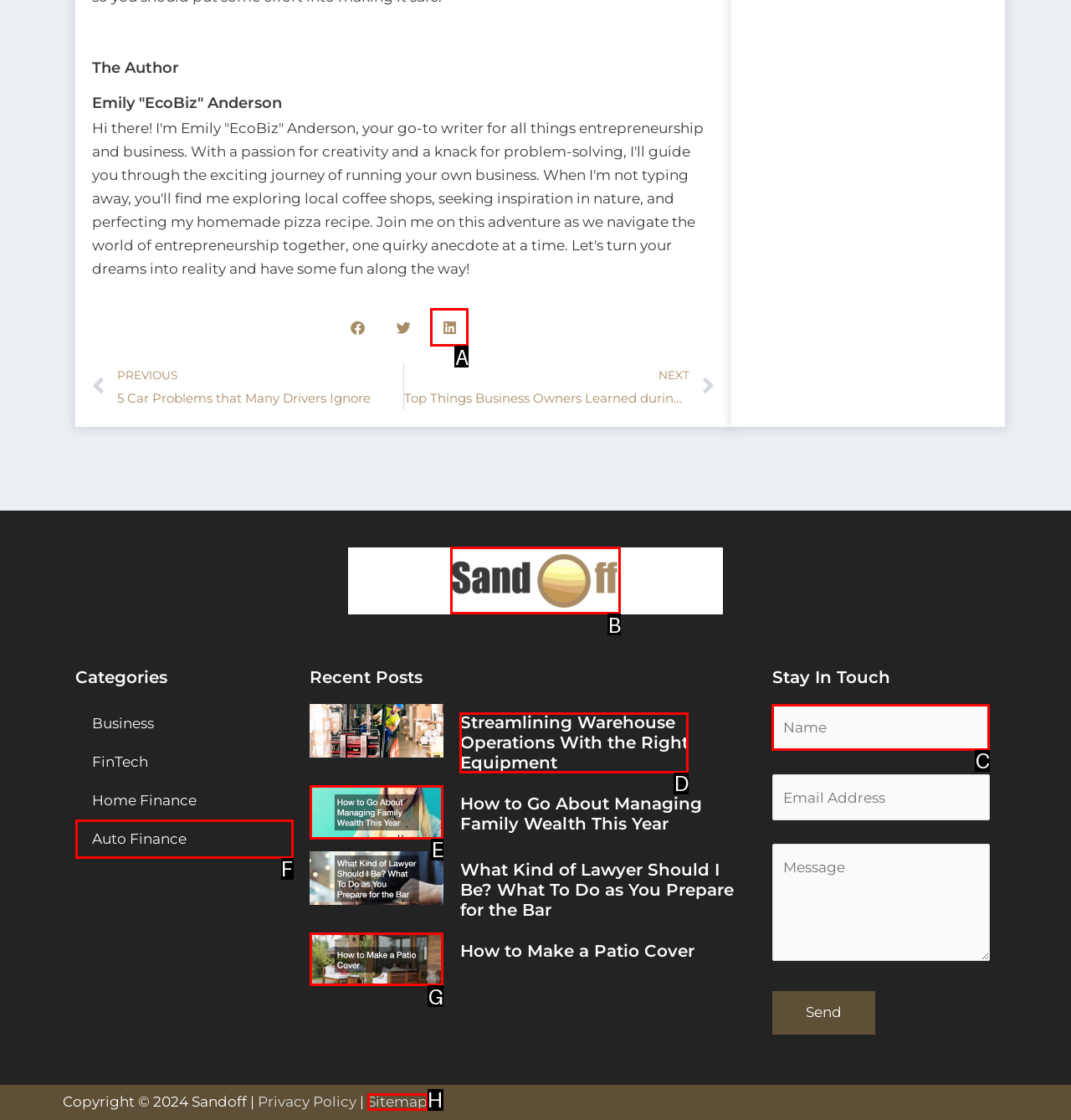Select the letter of the UI element you need to click to complete this task: Fill in the 'Name' field in the contact form.

C